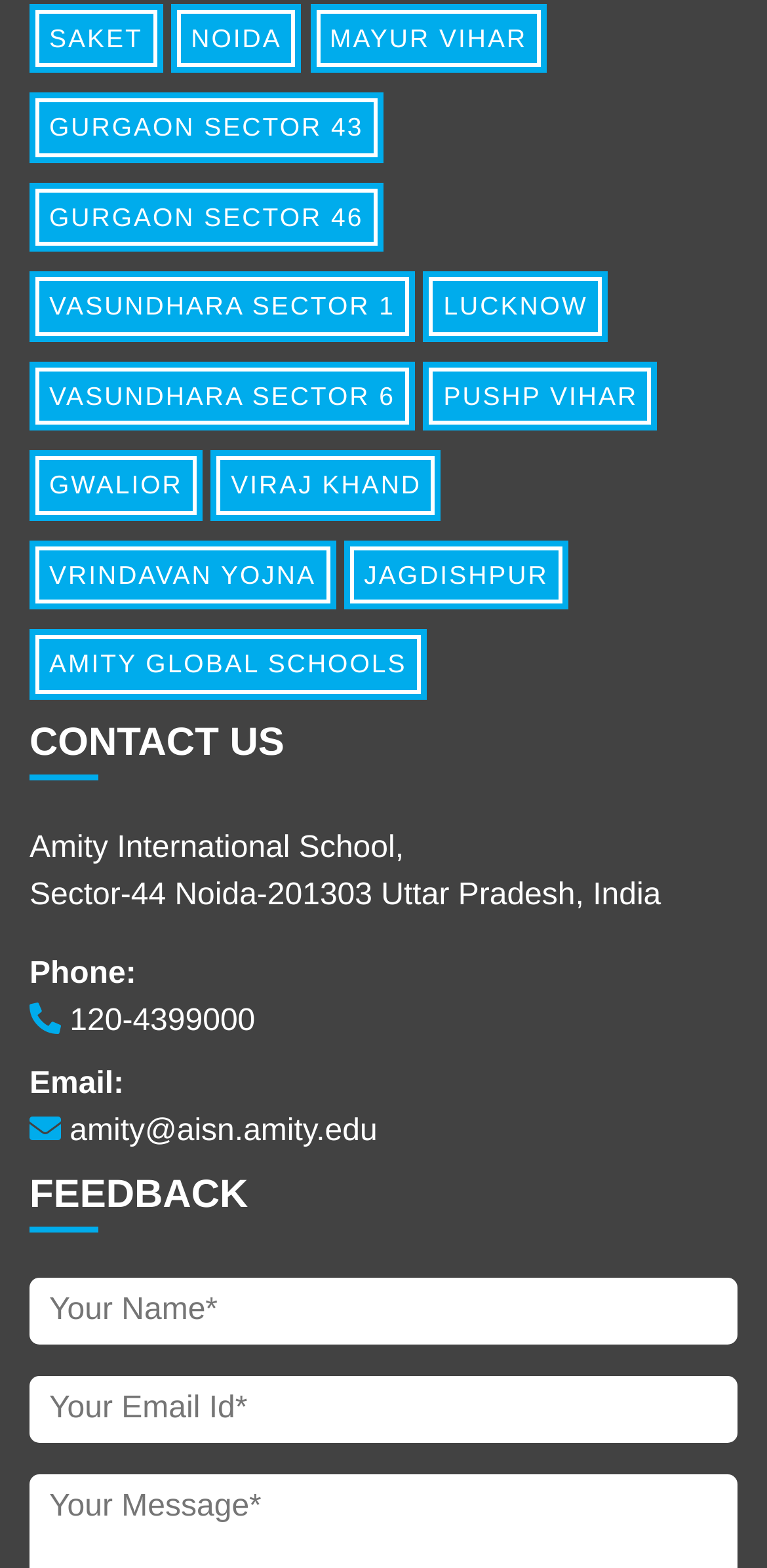What is the purpose of the 'FEEDBACK' section?
Please provide a single word or phrase answer based on the image.

To provide feedback